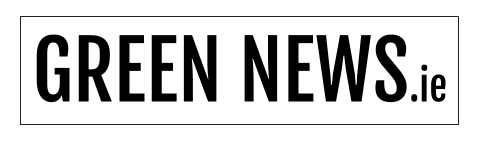Elaborate on the image with a comprehensive description.

The image features the logo of "Green News Ireland," prominently displayed in bold black letters. The text reads "GREEN NEWS" in uppercase, emphasizing the focus on environmental news and issues, while ".ie" indicates its affiliation with Ireland. This logo represents a platform dedicated to delivering important updates and discussions on ecological topics, including invasive species and threats to native ecosystems. The design is clean and straightforward, reflecting the organization's commitment to clarity in communicating environmental concerns.